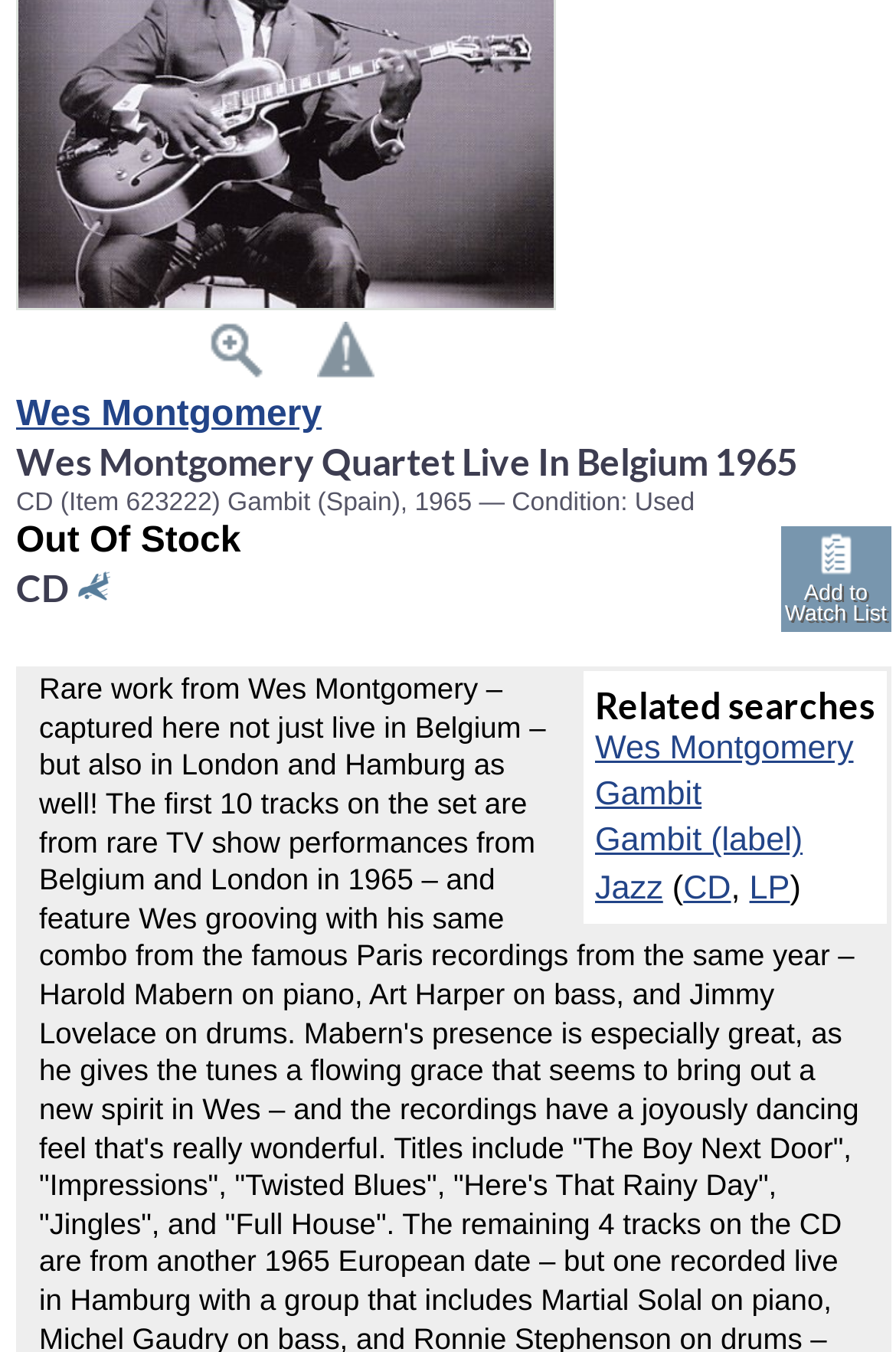Determine the bounding box for the HTML element described here: "CD". The coordinates should be given as [left, top, right, bottom] with each number being a float between 0 and 1.

[0.018, 0.424, 0.077, 0.453]